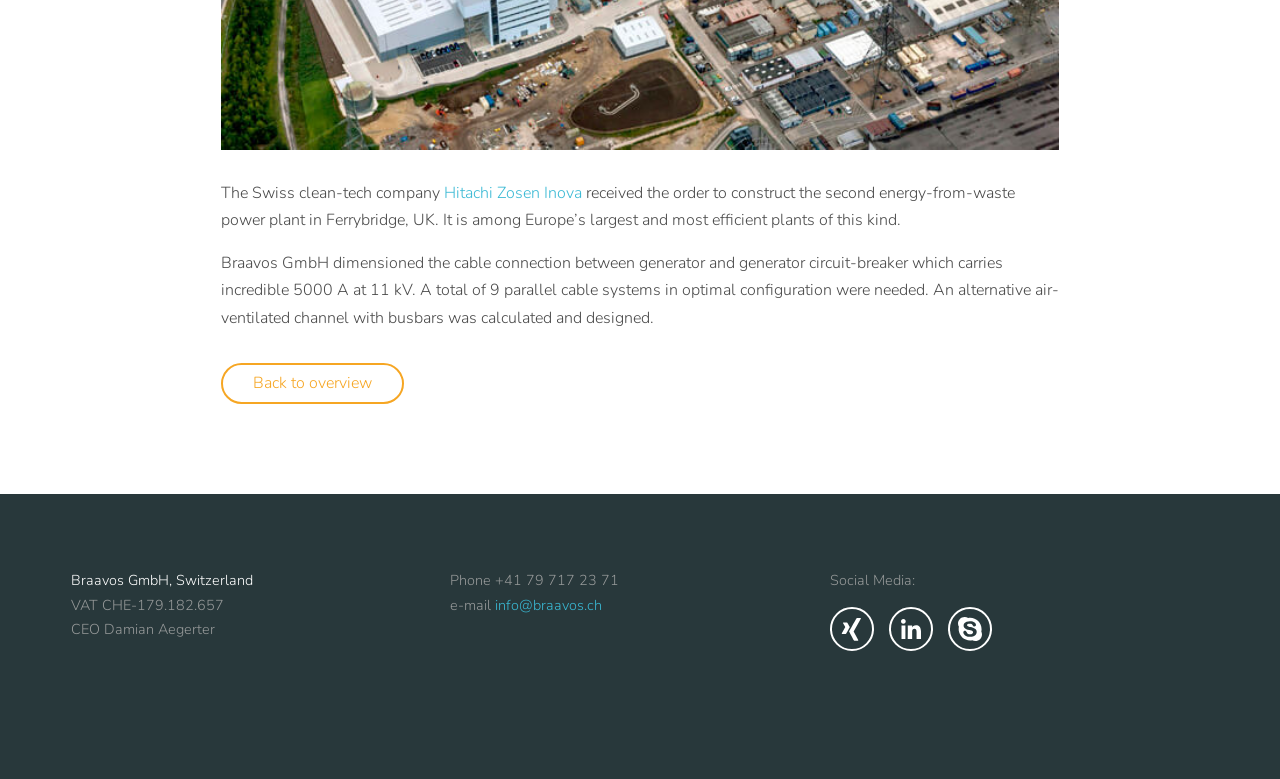Identify the bounding box coordinates of the HTML element based on this description: "info@braavos.ch".

[0.387, 0.764, 0.47, 0.789]